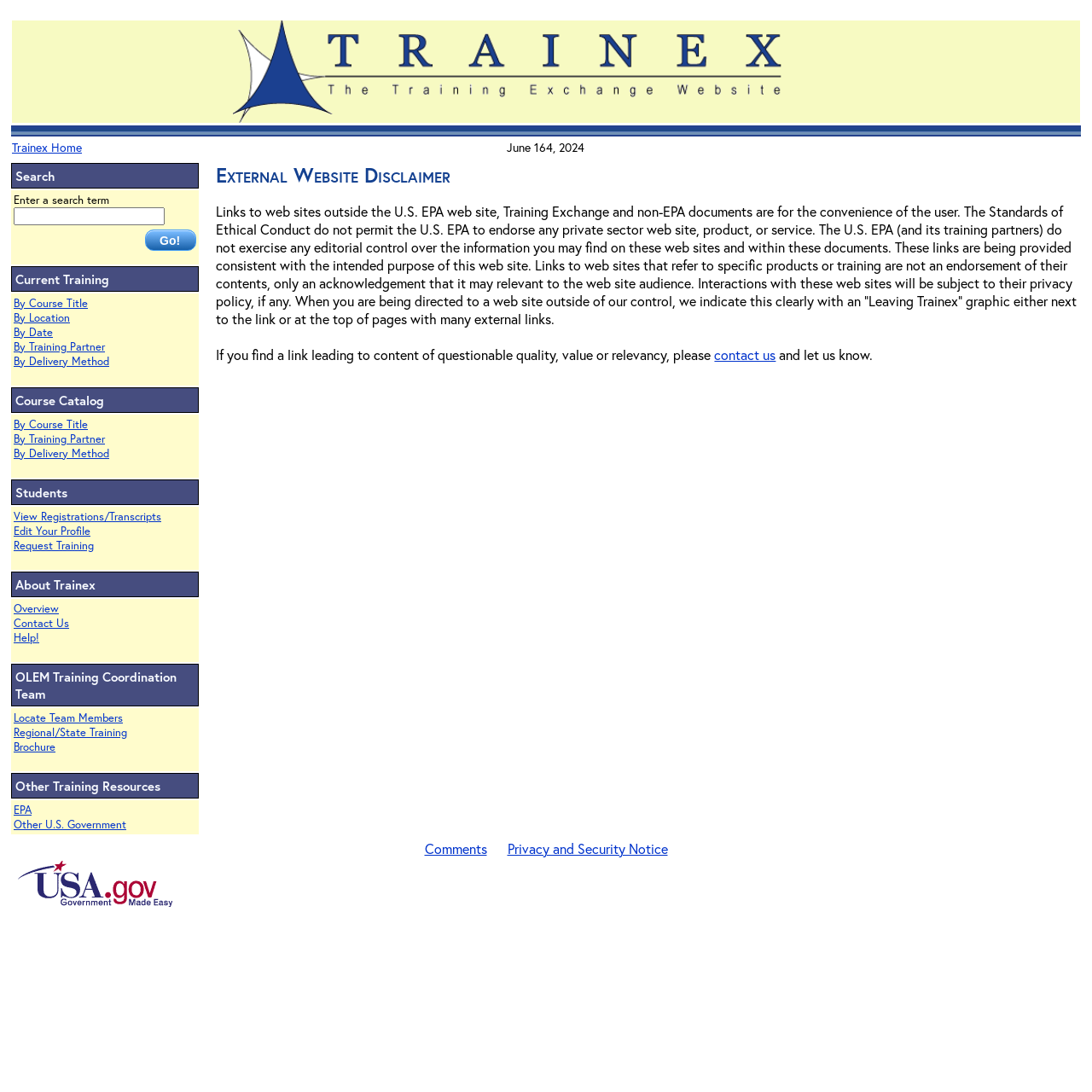Answer the following inquiry with a single word or phrase:
What are the options to filter courses by?

Course Title, Location, Date, Training Partner, Delivery Method